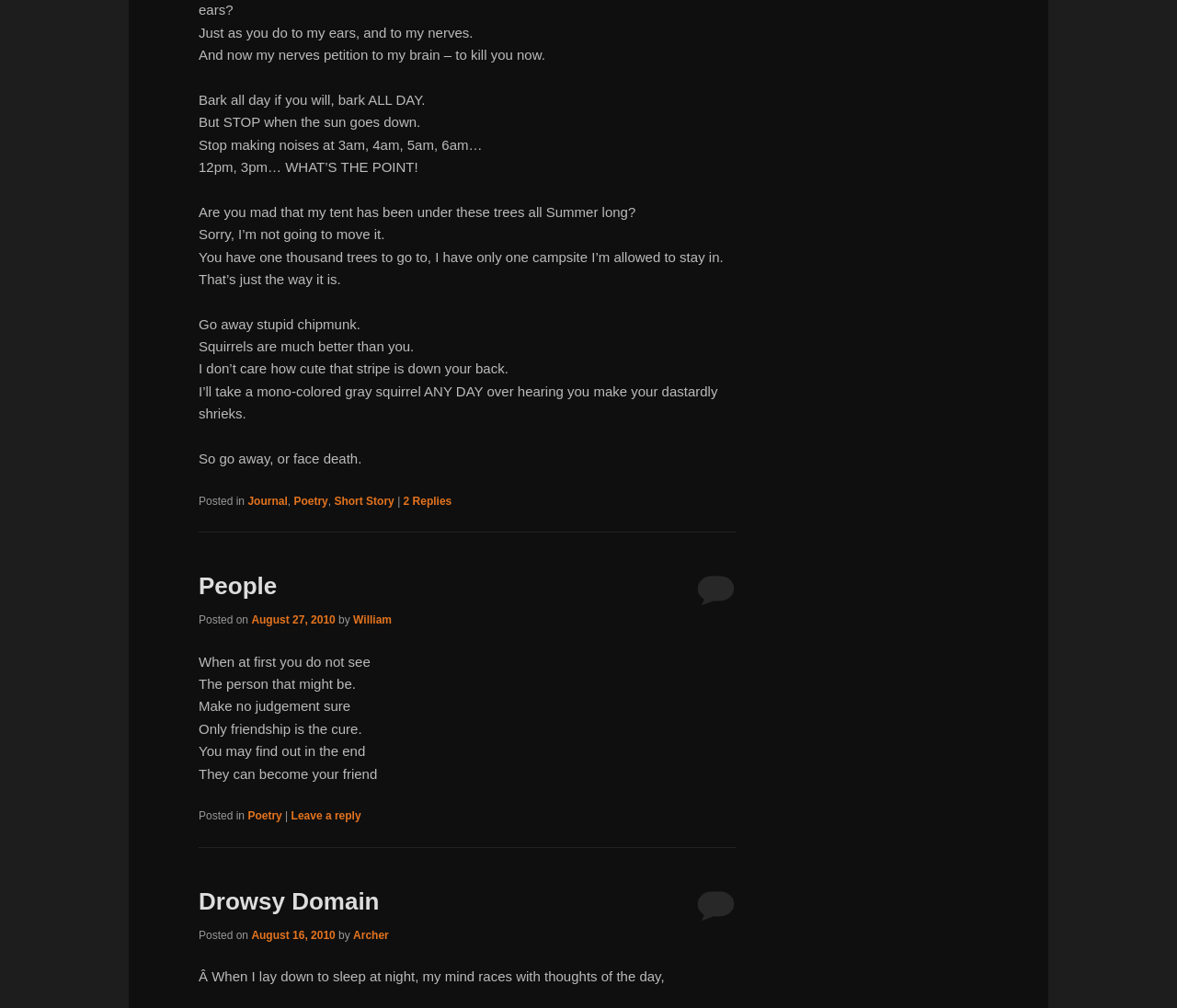Can you pinpoint the bounding box coordinates for the clickable element required for this instruction: "Click on the '2 Replies' link"? The coordinates should be four float numbers between 0 and 1, i.e., [left, top, right, bottom].

[0.343, 0.491, 0.384, 0.503]